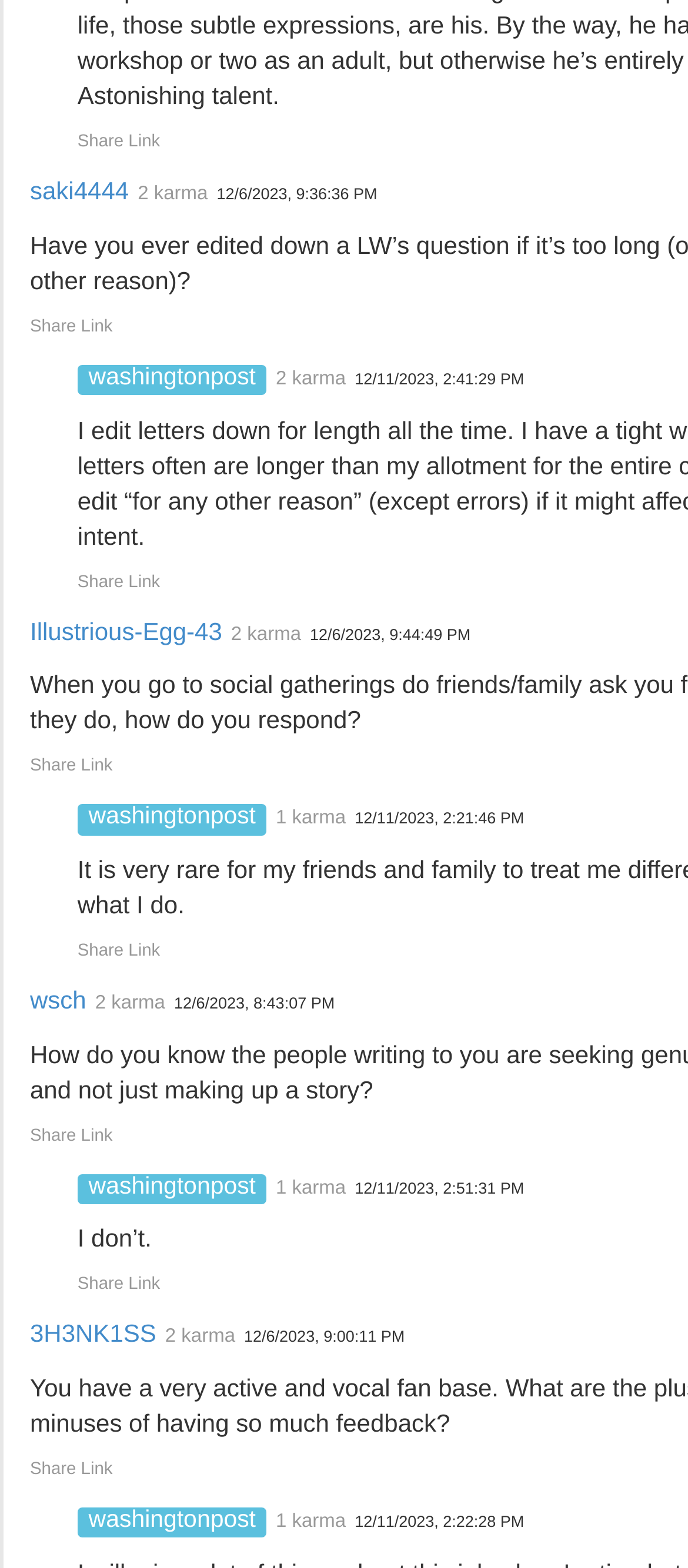Could you locate the bounding box coordinates for the section that should be clicked to accomplish this task: "Select slide 2".

None